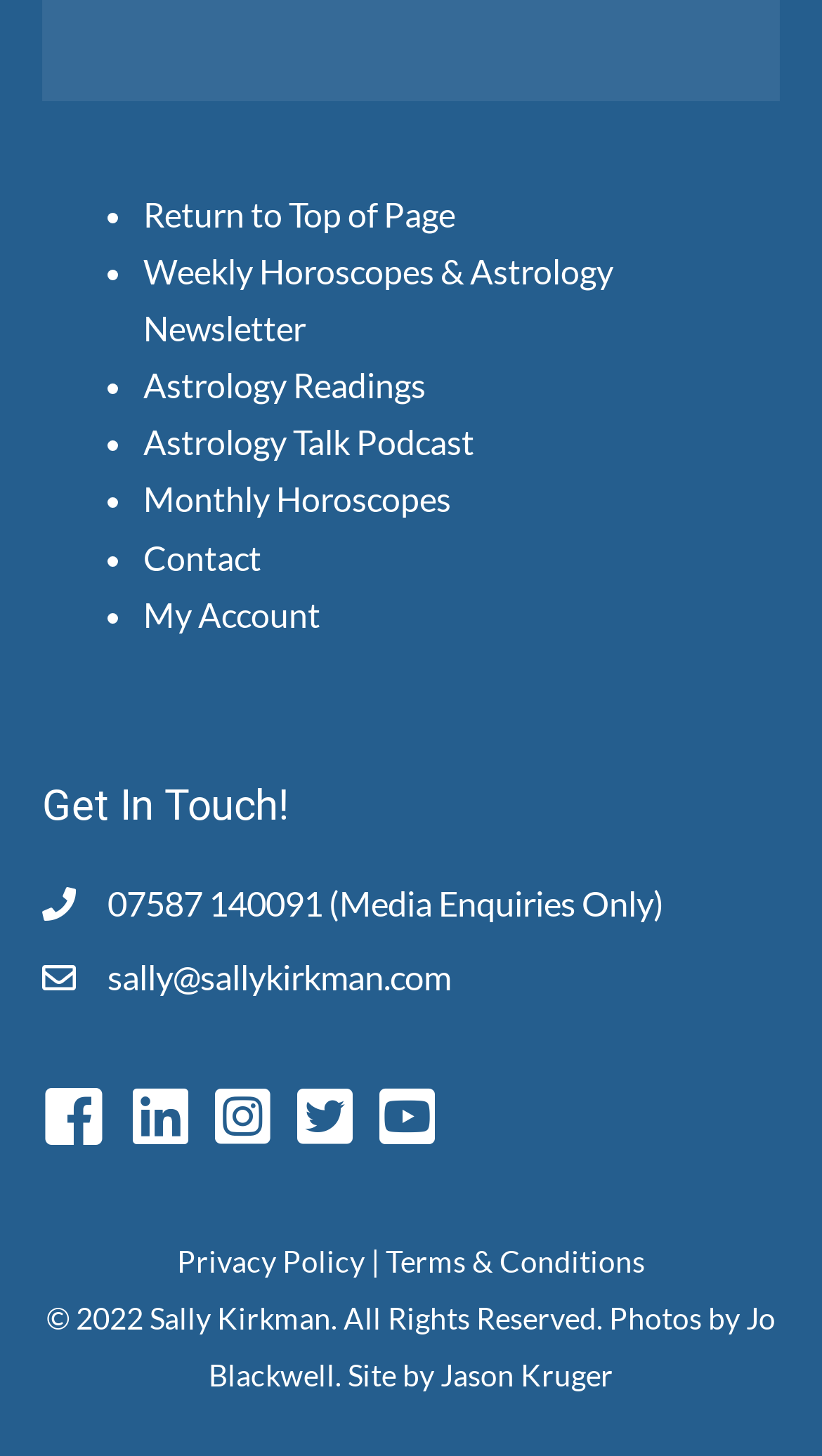Bounding box coordinates are specified in the format (top-left x, top-left y, bottom-right x, bottom-right y). All values are floating point numbers bounded between 0 and 1. Please provide the bounding box coordinate of the region this sentence describes: Jason Kruger

[0.536, 0.932, 0.746, 0.957]